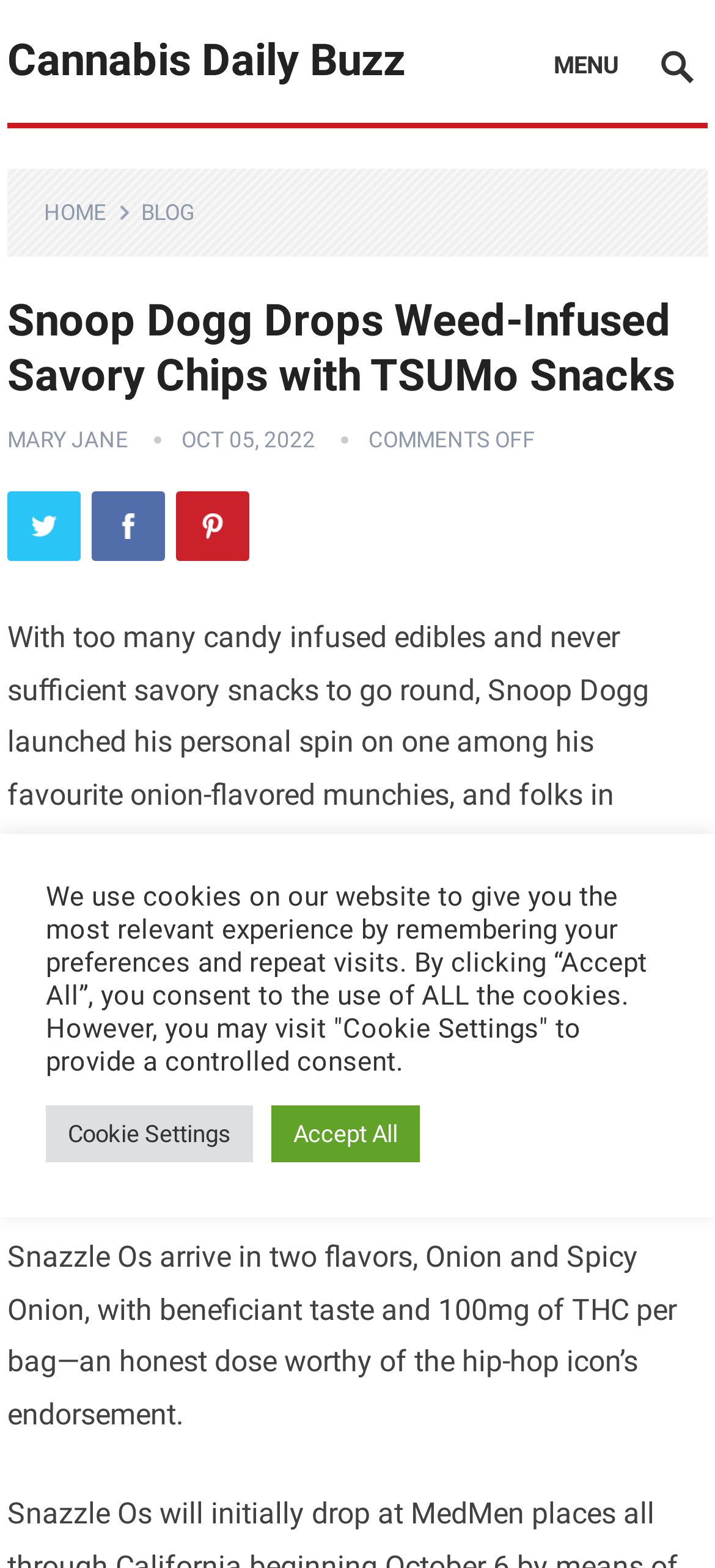Please find the bounding box coordinates of the section that needs to be clicked to achieve this instruction: "Visit Cannabis Daily Buzz".

[0.01, 0.0, 0.566, 0.078]